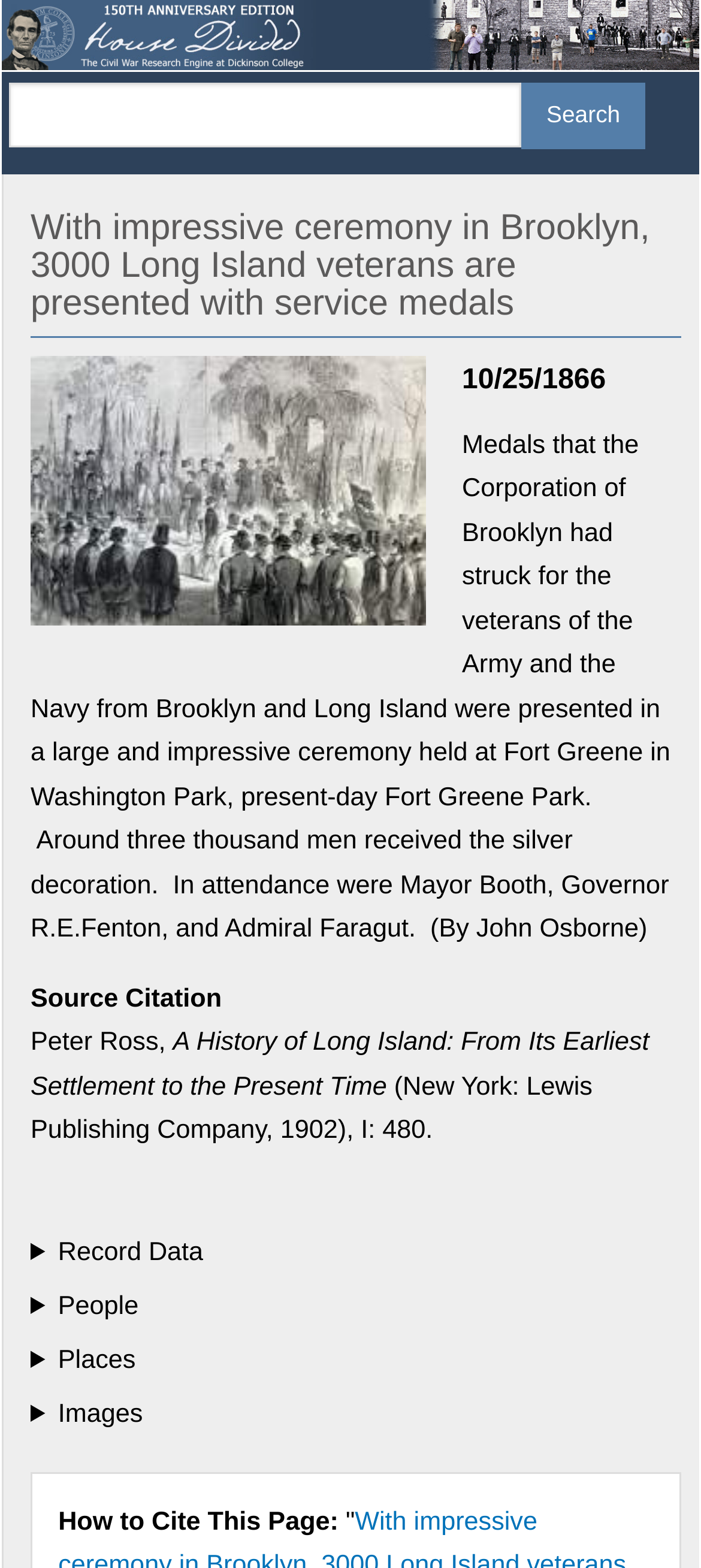Kindly provide the bounding box coordinates of the section you need to click on to fulfill the given instruction: "View people".

[0.044, 0.82, 0.972, 0.854]